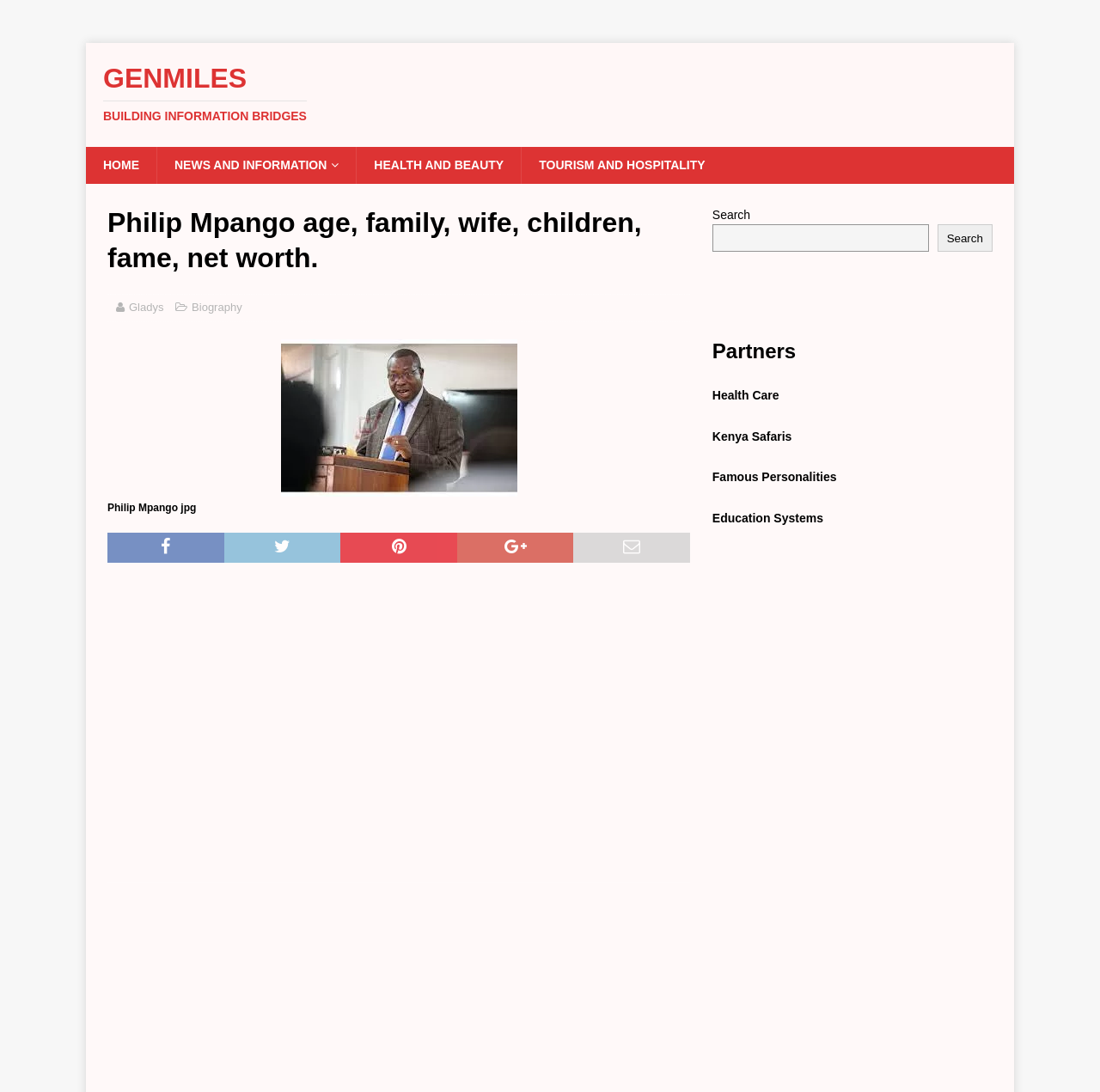Identify the bounding box coordinates of the section to be clicked to complete the task described by the following instruction: "Go to the HOME page". The coordinates should be four float numbers between 0 and 1, formatted as [left, top, right, bottom].

[0.078, 0.135, 0.142, 0.168]